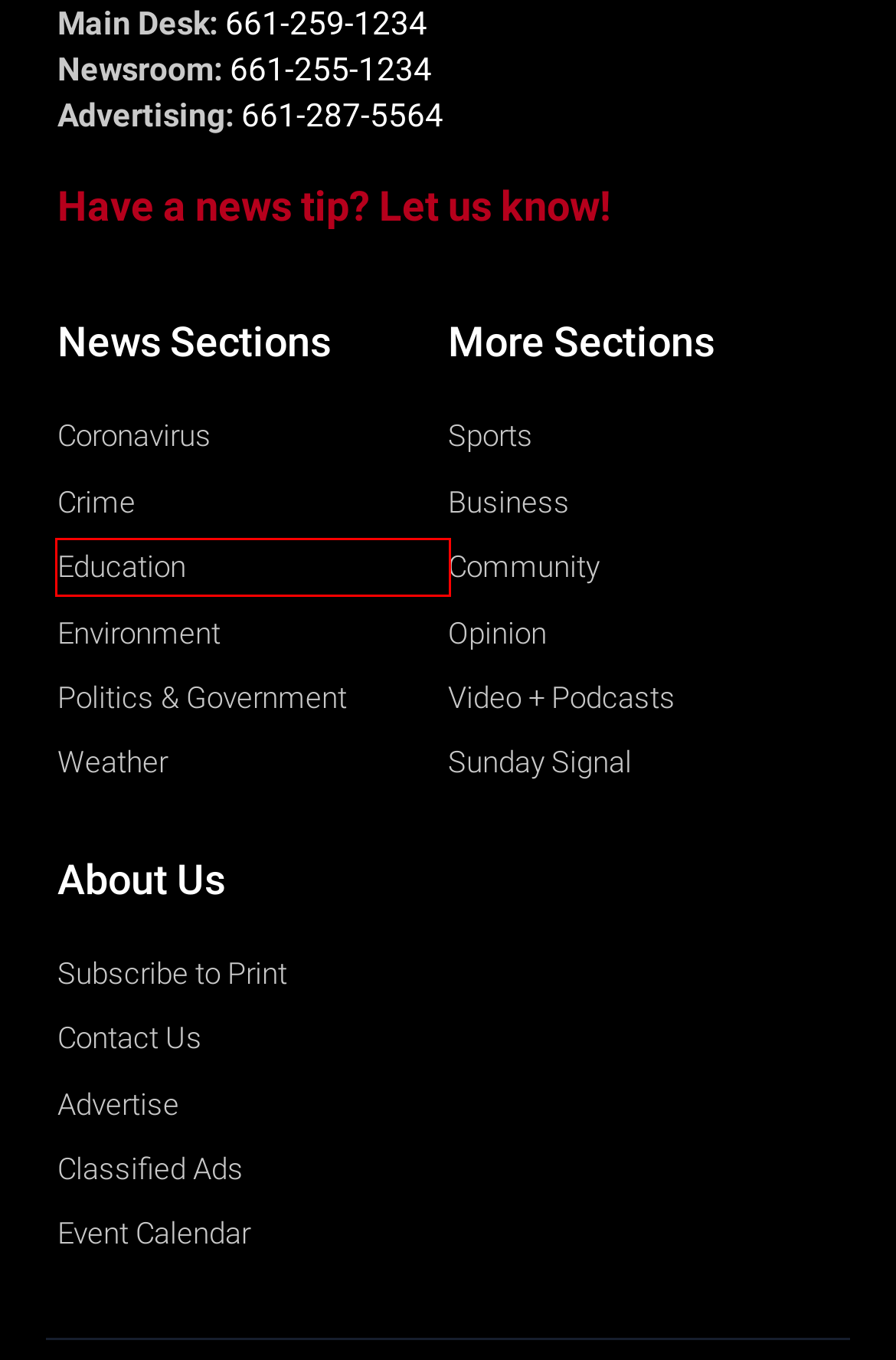You are given a screenshot of a webpage with a red rectangle bounding box. Choose the best webpage description that matches the new webpage after clicking the element in the bounding box. Here are the candidates:
A. Environment | Santa Clarita Valley Signal
B. Crime | Santa Clarita Valley Signal
C. Politics & Government | Santa Clarita Valley Signal
D. Opinion | Santa Clarita Valley Signal
E. Weather | Santa Clarita Valley Signal
F. Education | Santa Clarita Valley Signal
G. Contact Us | Santa Clarita Valley Signal
H. Submit a News Tip | Santa Clarita Valley Signal

F